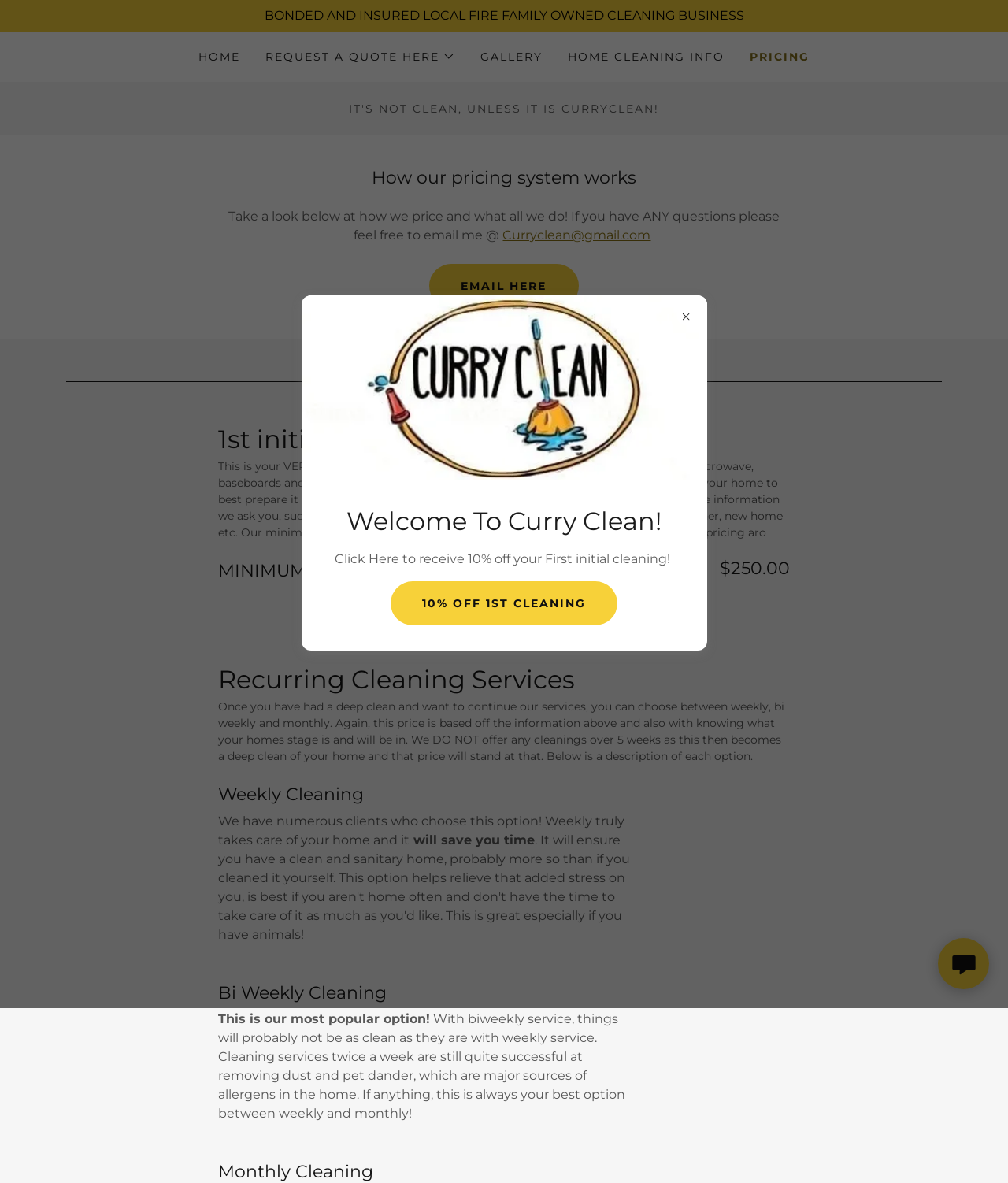Identify the bounding box coordinates for the region of the element that should be clicked to carry out the instruction: "Email for questions". The bounding box coordinates should be four float numbers between 0 and 1, i.e., [left, top, right, bottom].

[0.499, 0.192, 0.646, 0.205]